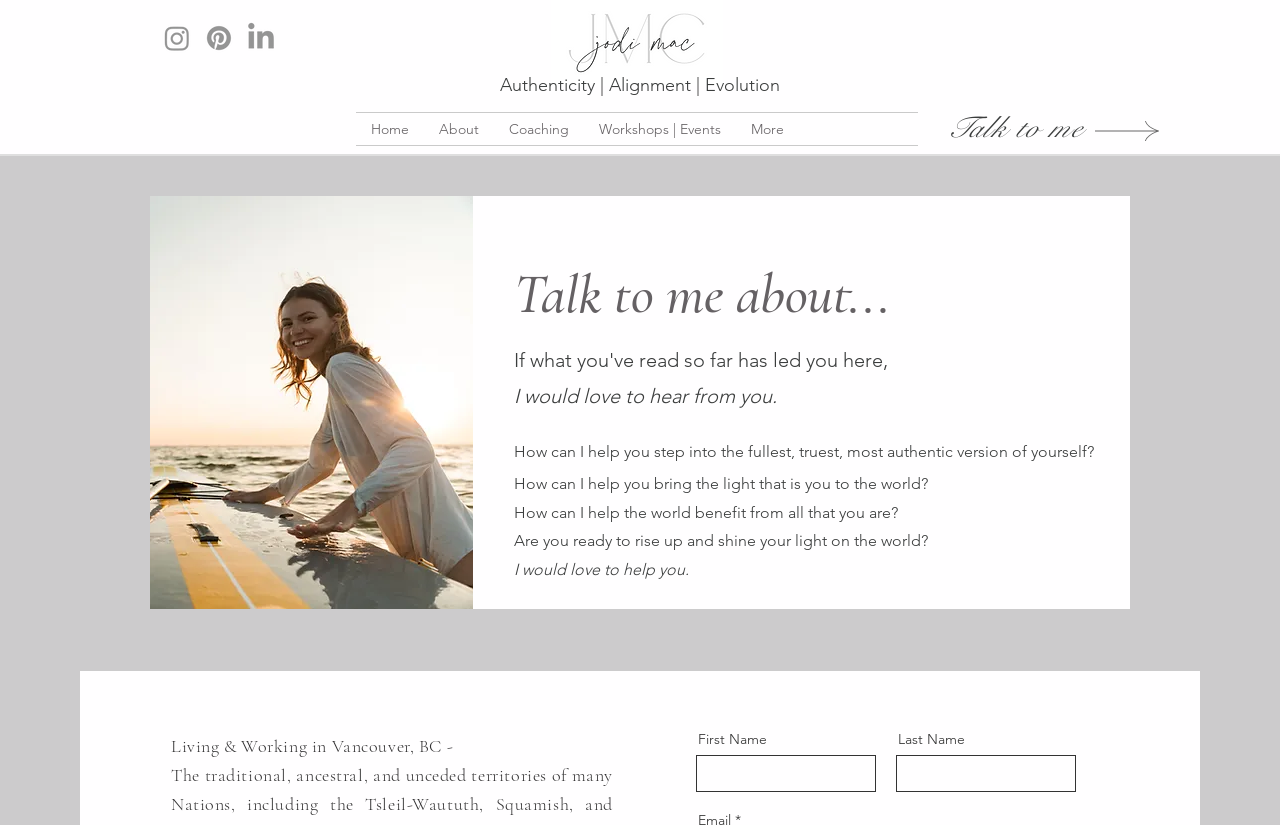What is the purpose of the 'Talk to me' section?
Using the information presented in the image, please offer a detailed response to the question.

I found a section on the page with a heading 'Talk to me about...' and a series of questions about how the coach can help, which suggests that this section is for contacting the coach.